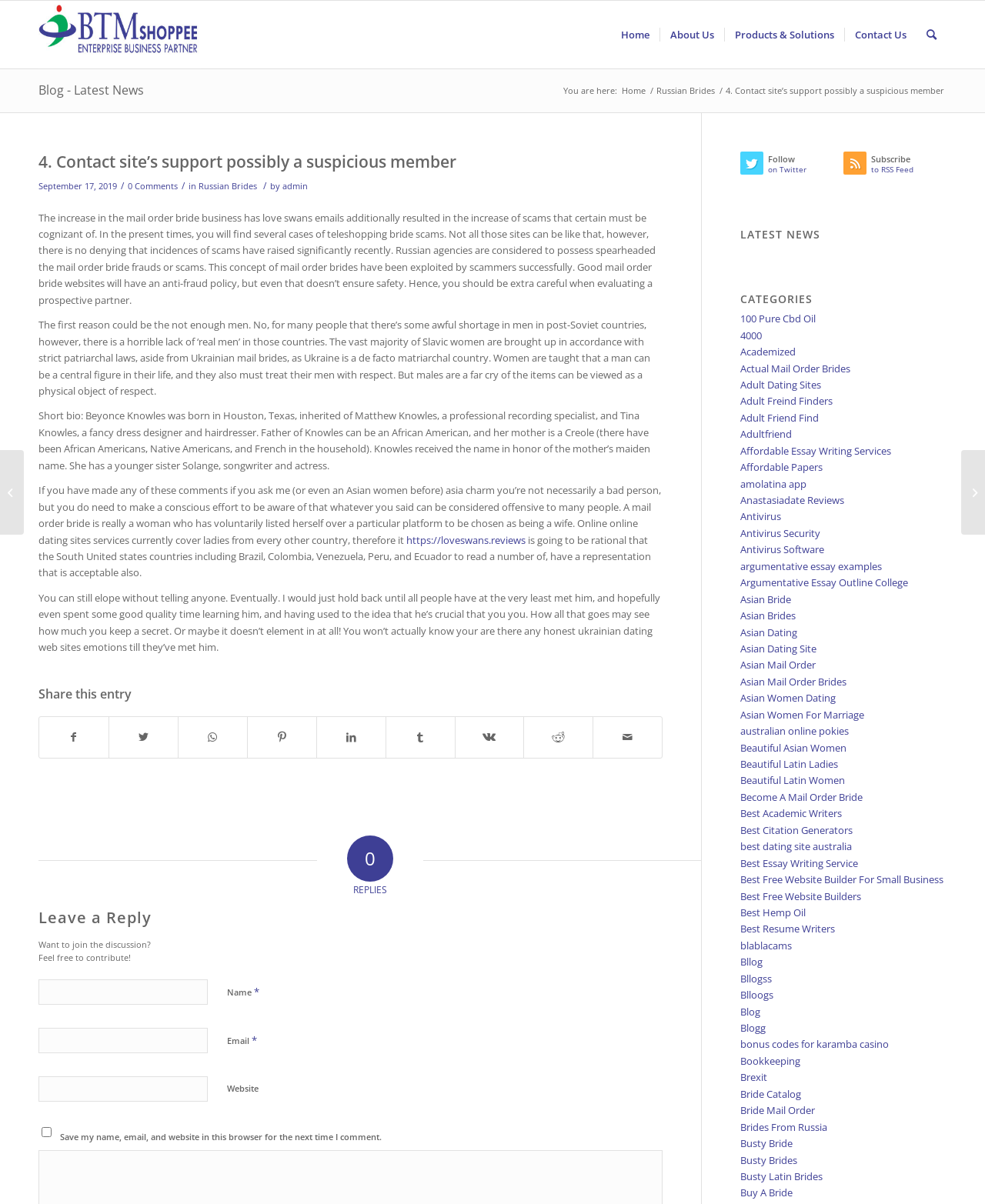What is the topic of the article? Examine the screenshot and reply using just one word or a brief phrase.

Mail order brides